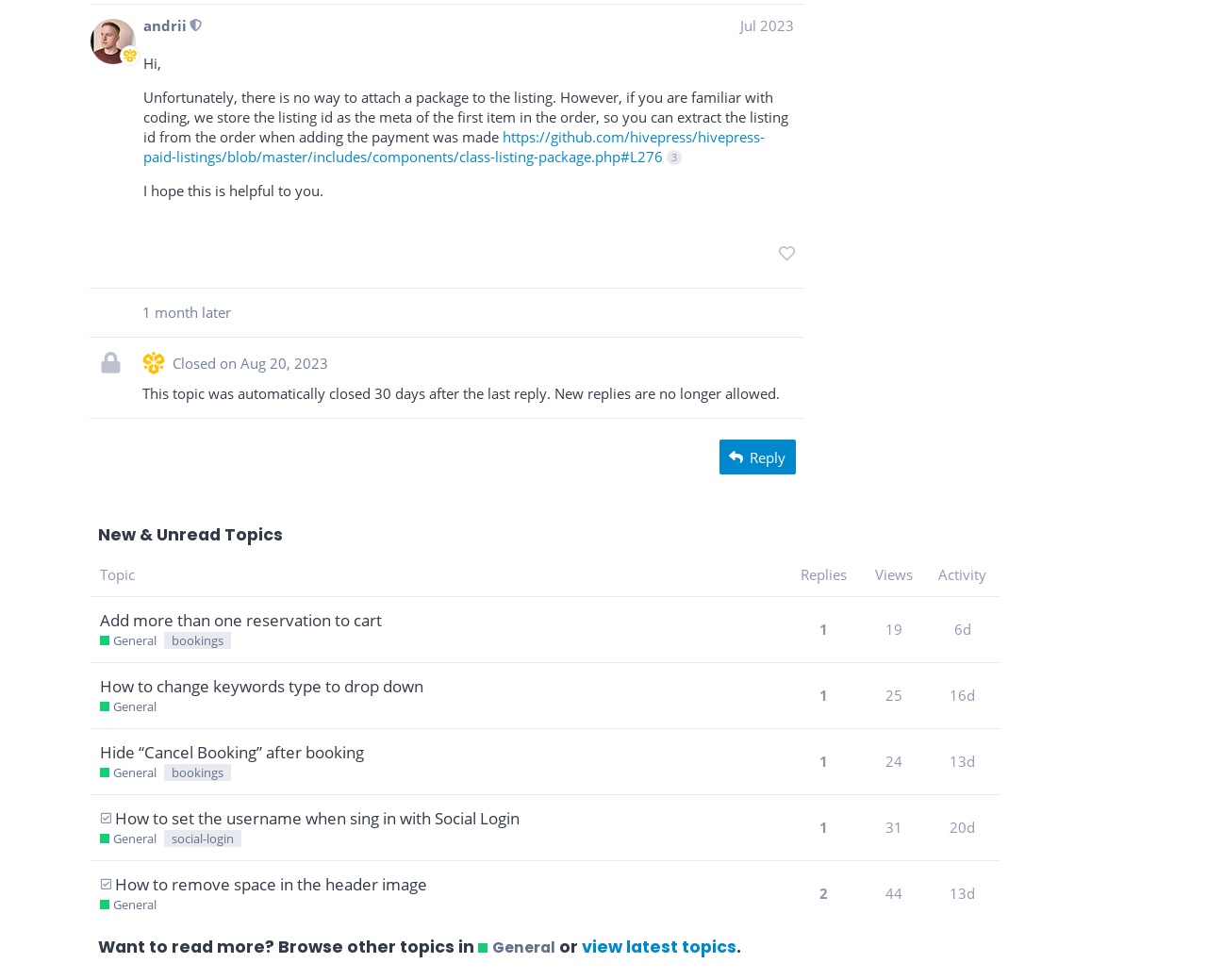Please find the bounding box coordinates for the clickable element needed to perform this instruction: "Reply to the post".

[0.596, 0.449, 0.659, 0.485]